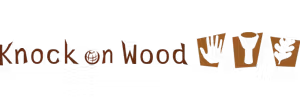Does the logo convey a sense of creativity?
Using the visual information, reply with a single word or short phrase.

Yes